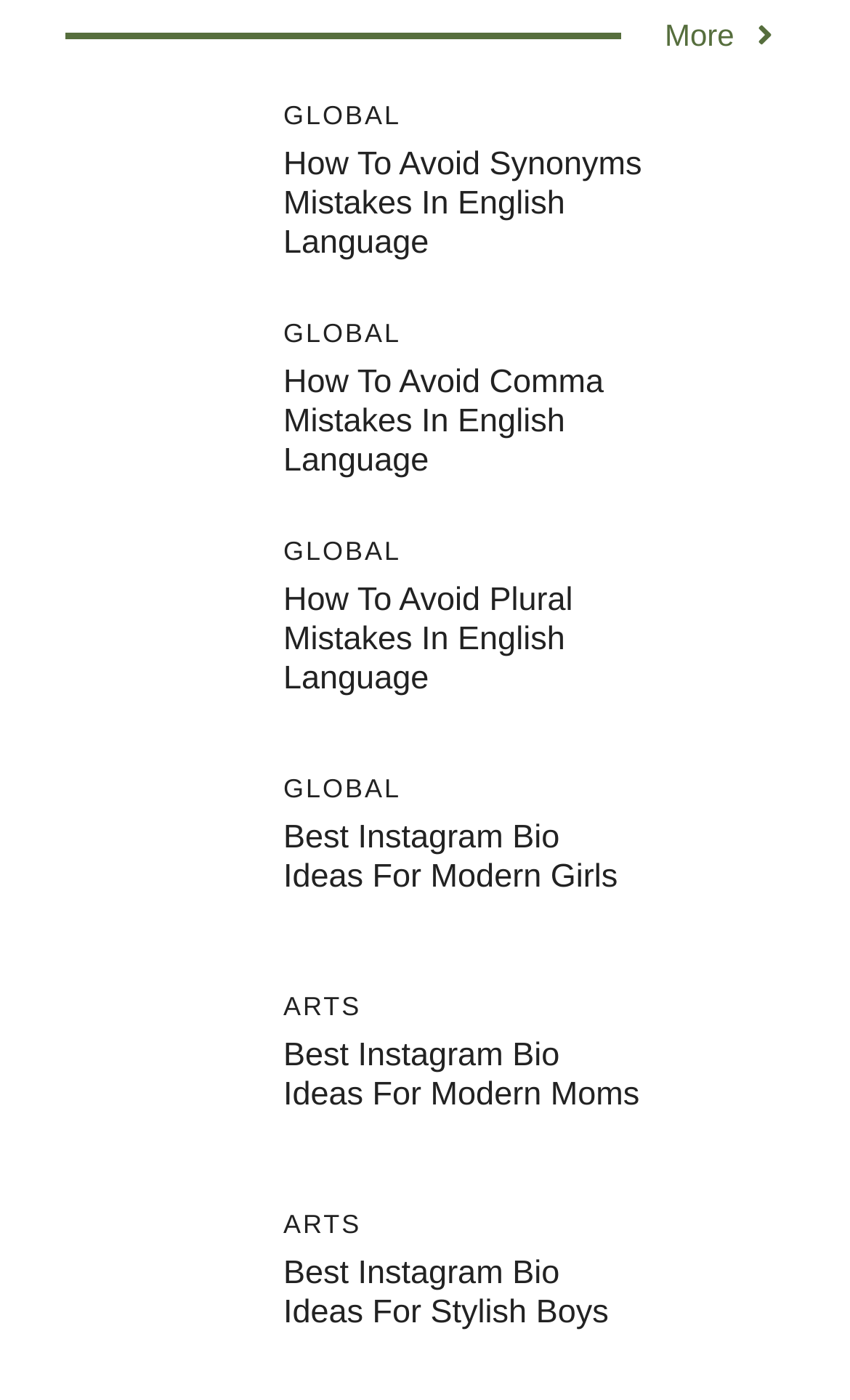What is the topic of the first article?
Answer the question with a single word or phrase derived from the image.

Synonyms Mistakes